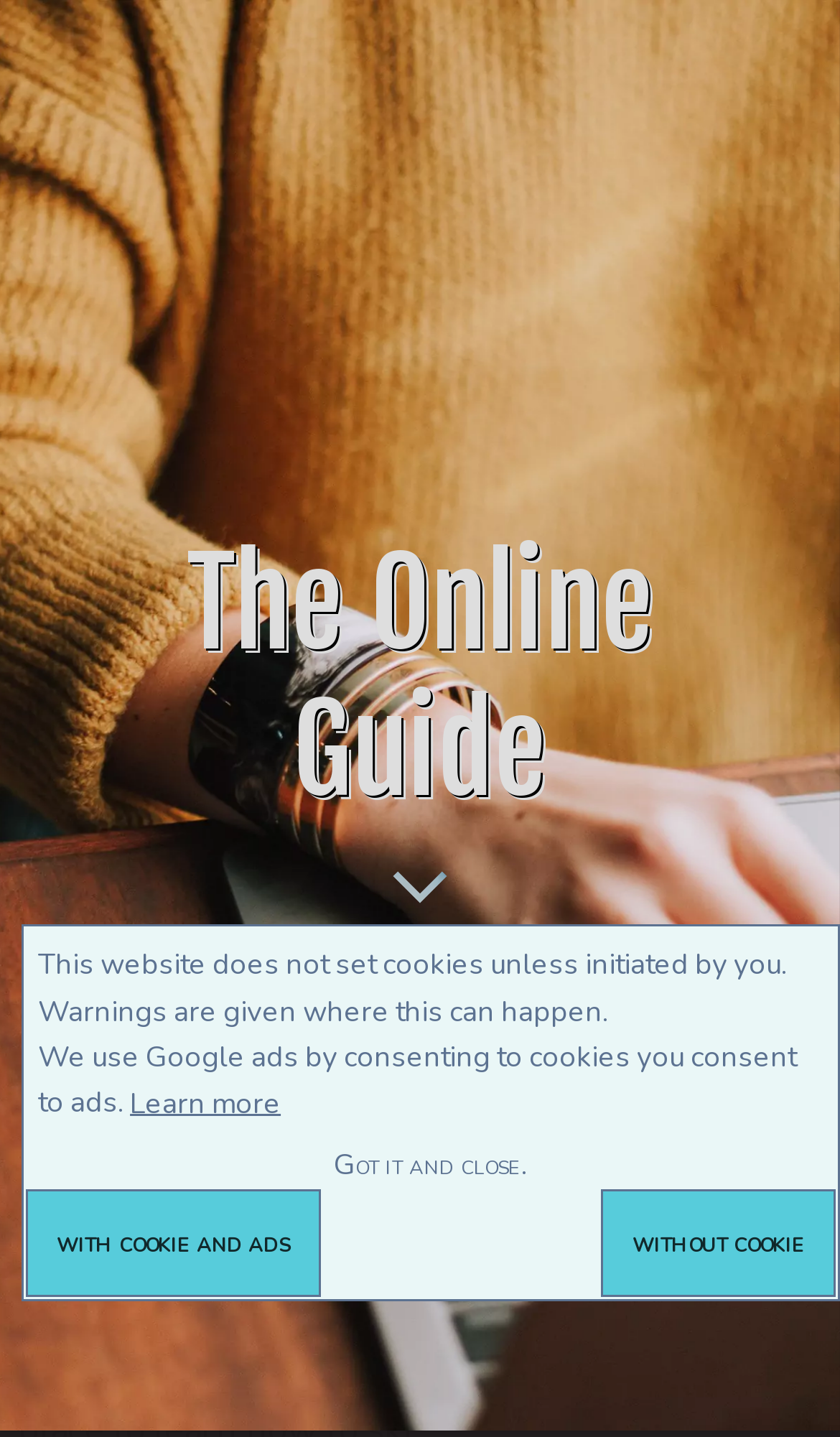Please identify the webpage's heading and generate its text content.

The Online Guide